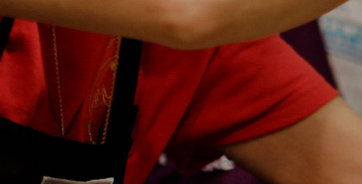Respond concisely with one word or phrase to the following query:
What is the background of the image?

Dynamic and vibrant cooking environment